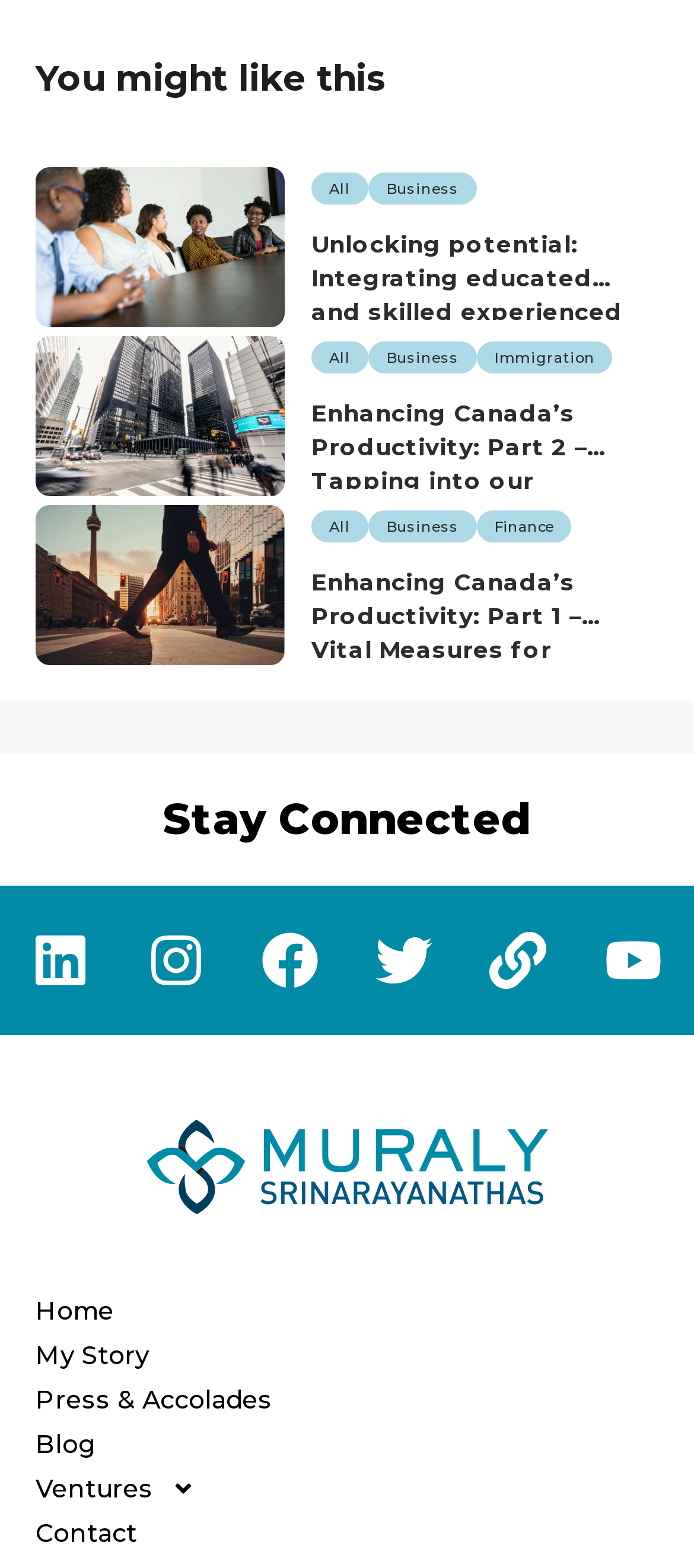What is the last menu item?
Kindly offer a detailed explanation using the data available in the image.

The last menu item is 'Contact'. It is located at the bottom of the webpage, below the other menu items such as 'Home', 'My Story', 'Press & Accolades', 'Blog', and 'Ventures'.